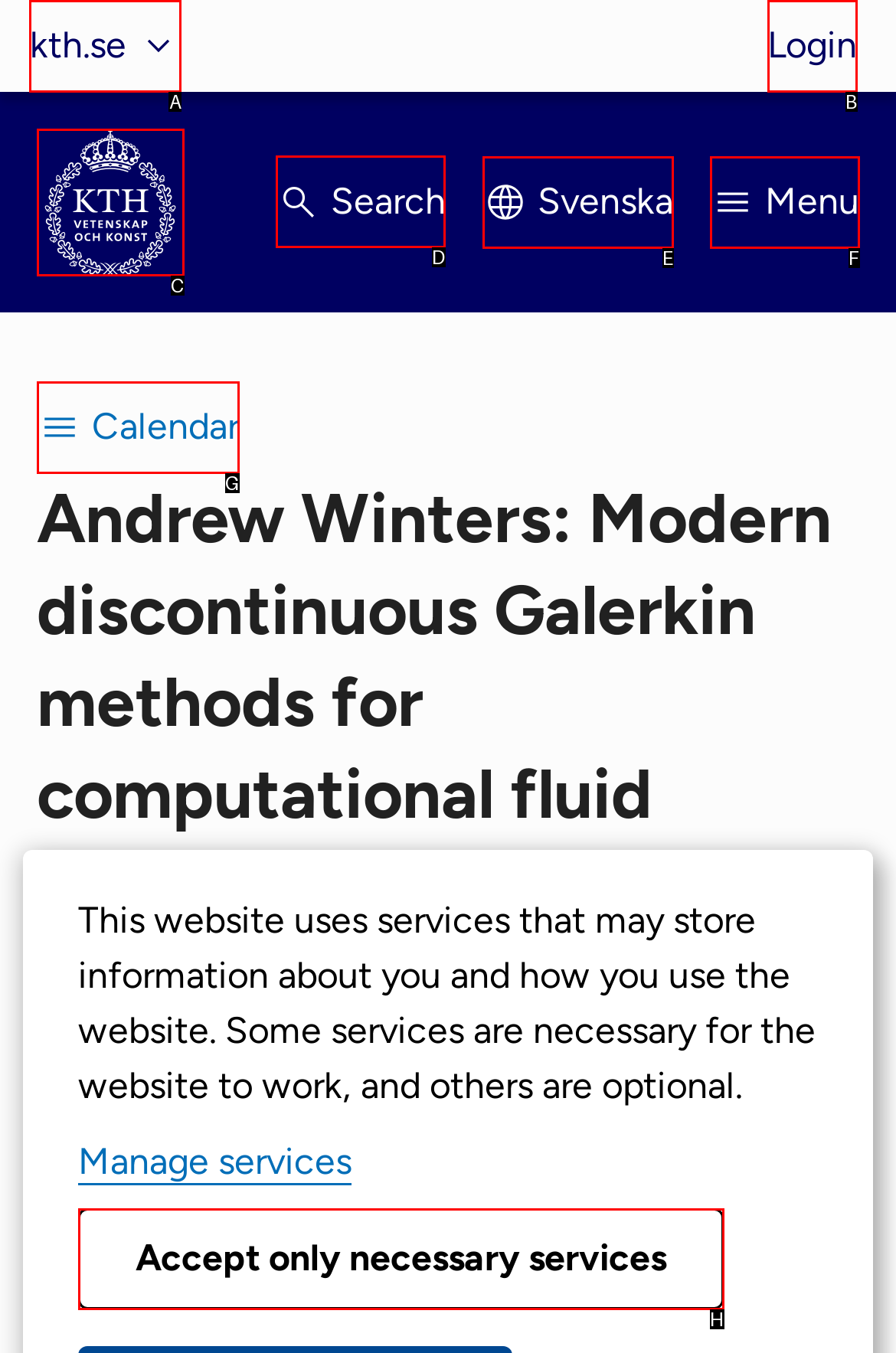Select the letter of the option that should be clicked to achieve the specified task: Search for something. Respond with just the letter.

D